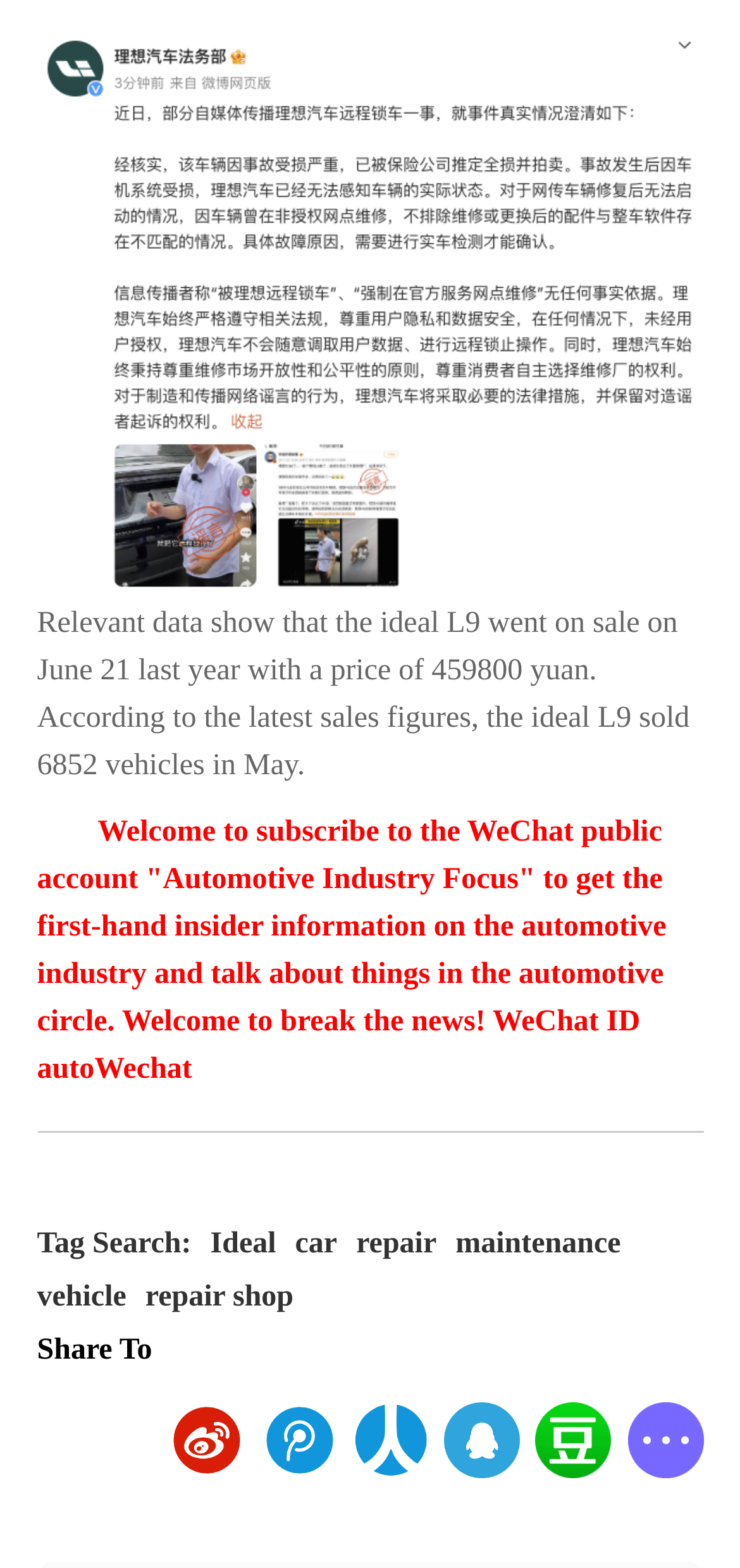Please provide a comprehensive answer to the question based on the screenshot: How many vehicles were sold in May?

The number of vehicles sold in May can be found in the StaticText element with the text 'Relevant data show that the ideal L9 went on sale on June 21 last year with a price of 459800 yuan. According to the latest sales figures, the ideal L9 sold 6852 vehicles in May.'